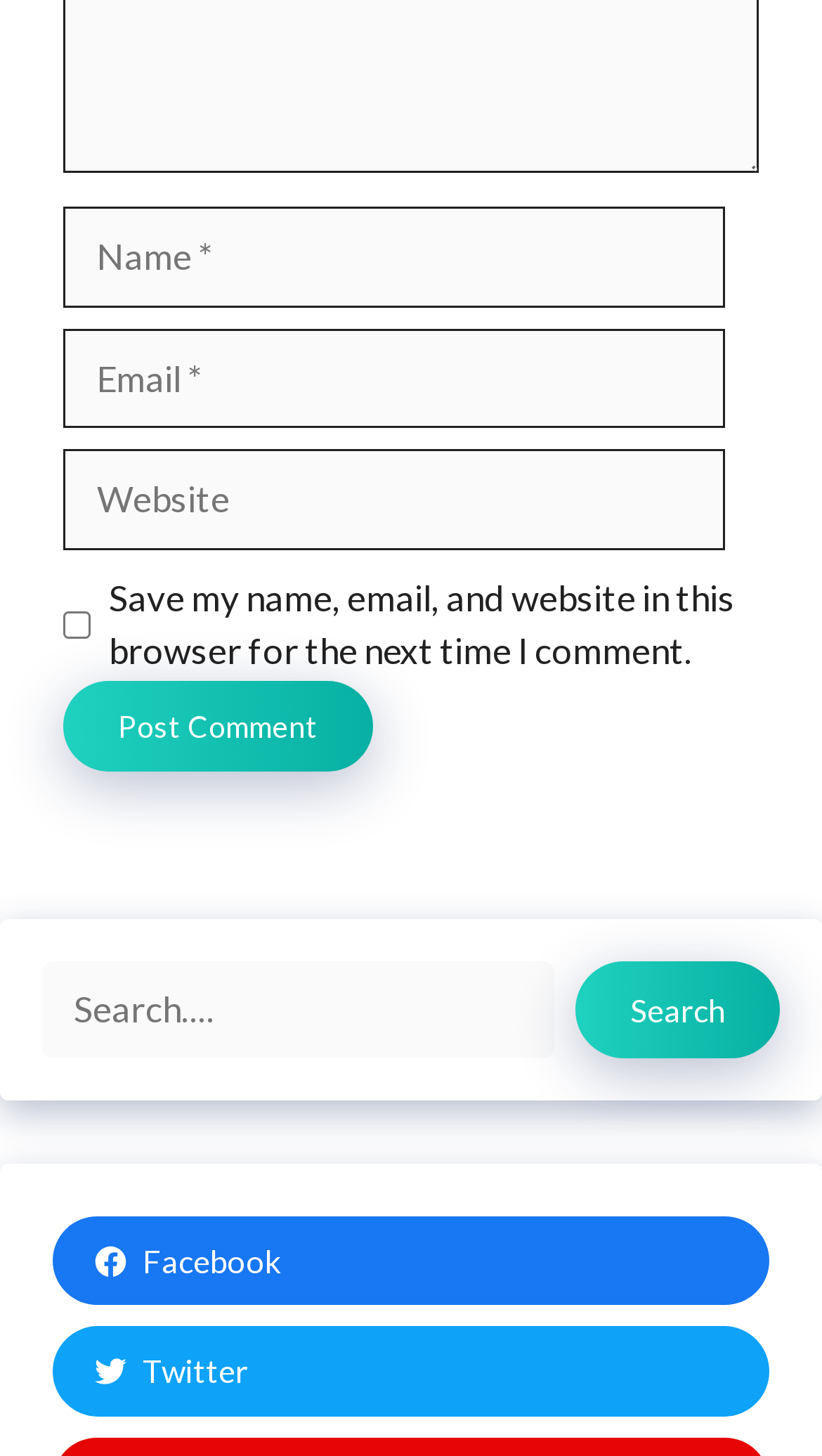Look at the image and write a detailed answer to the question: 
What is the purpose of the checkbox?

The checkbox is located below the 'Website' textbox and has a label 'Save my name, email, and website in this browser for the next time I comment.' This suggests that its purpose is to save the user's comment information for future use.